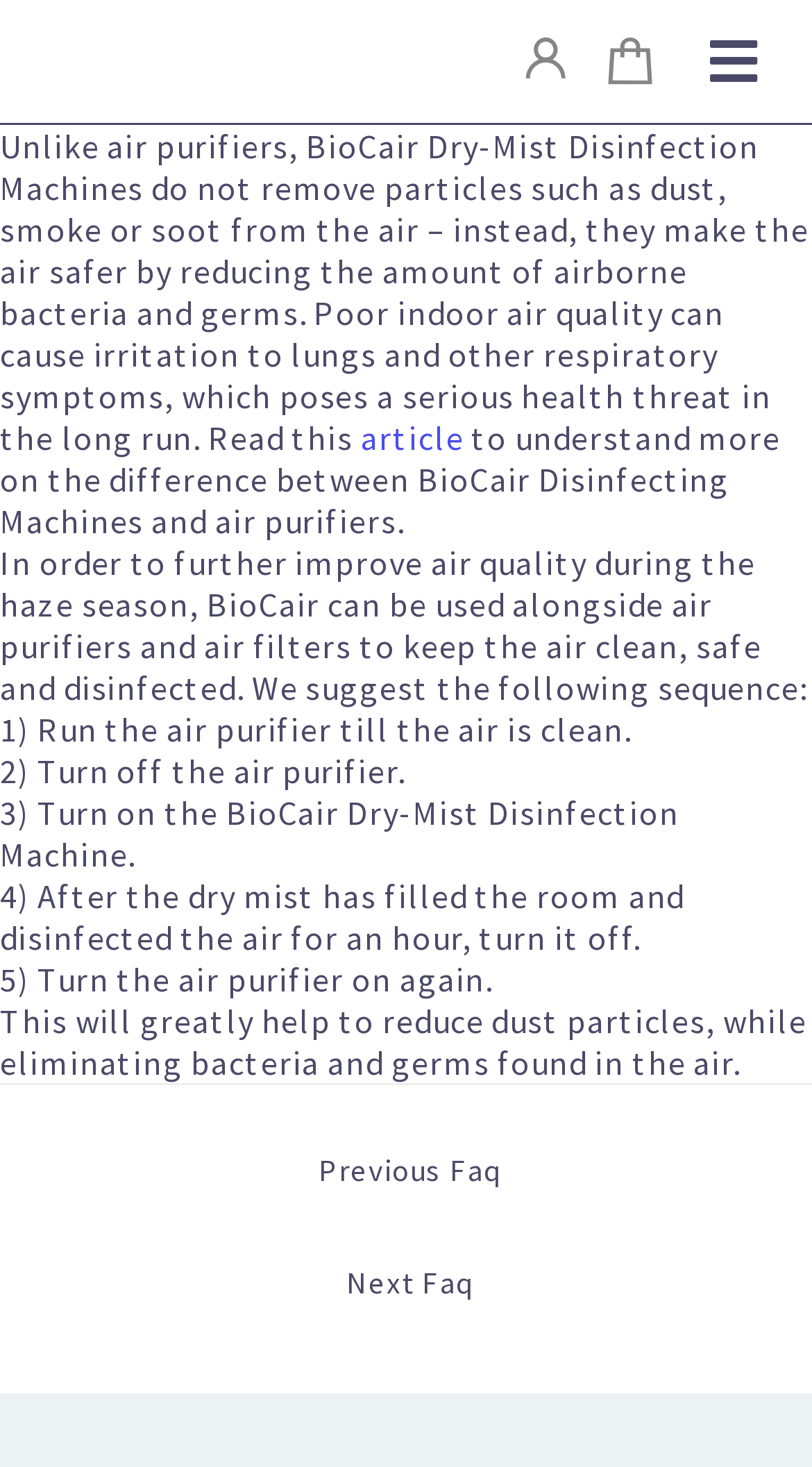Please provide the bounding box coordinate of the region that matches the element description: aria-label="5.jpg". Coordinates should be in the format (top-left x, top-left y, bottom-right x, bottom-right y) and all values should be between 0 and 1.

None